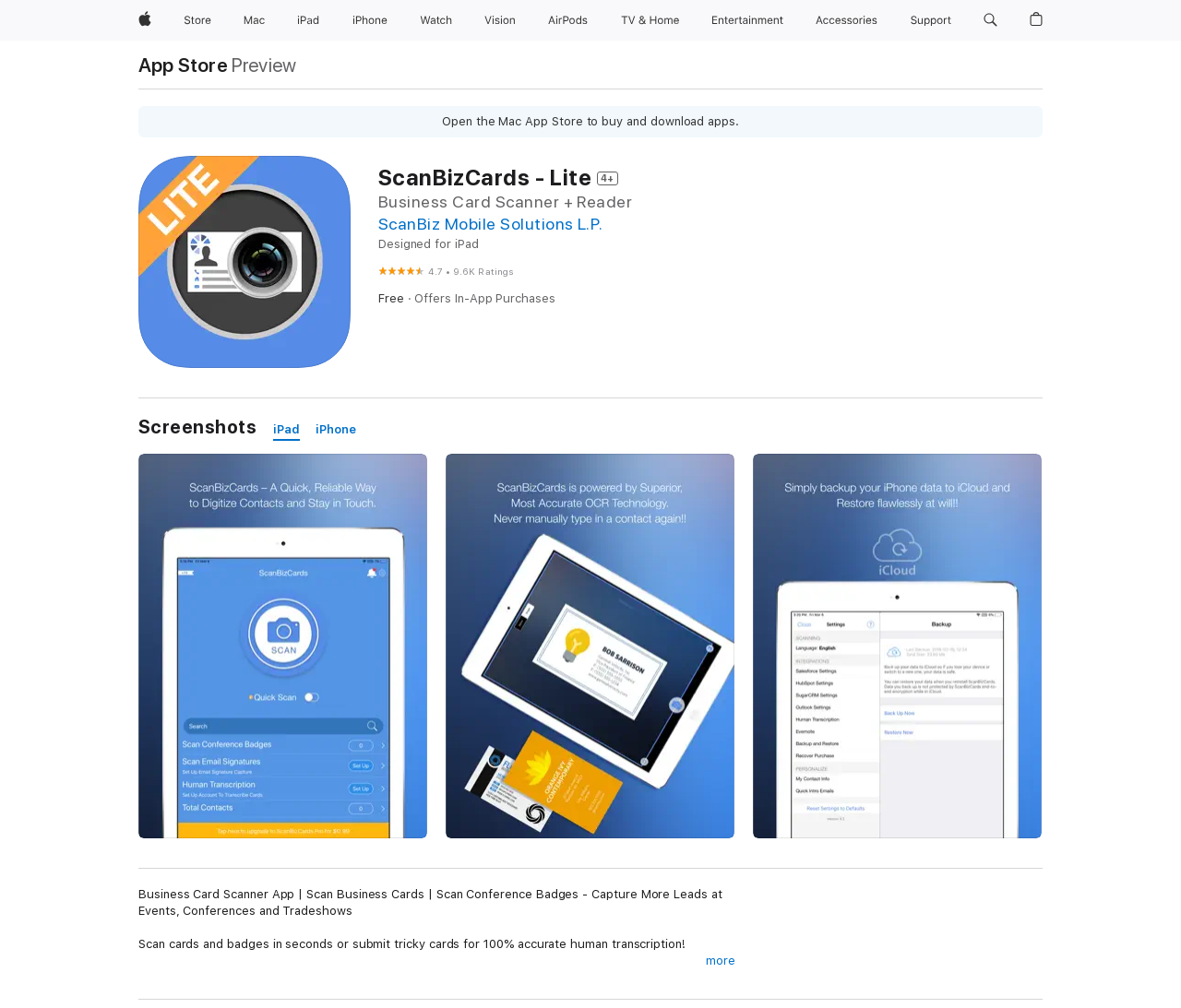Pinpoint the bounding box coordinates of the clickable area needed to execute the instruction: "Check iPad screenshots". The coordinates should be specified as four float numbers between 0 and 1, i.e., [left, top, right, bottom].

[0.231, 0.416, 0.254, 0.437]